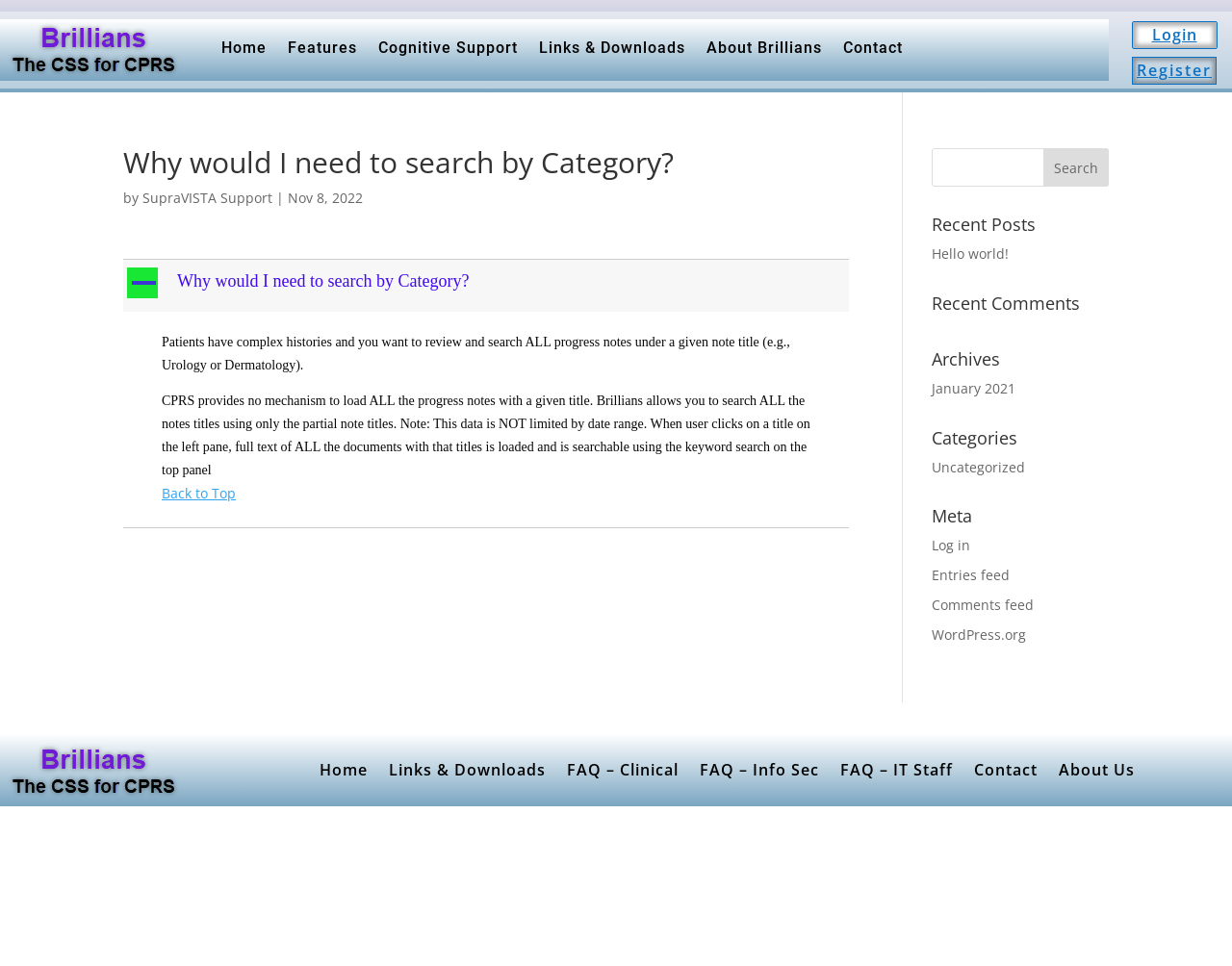Please reply to the following question using a single word or phrase: 
What is the purpose of the 'Back to Top' button?

Scroll to top